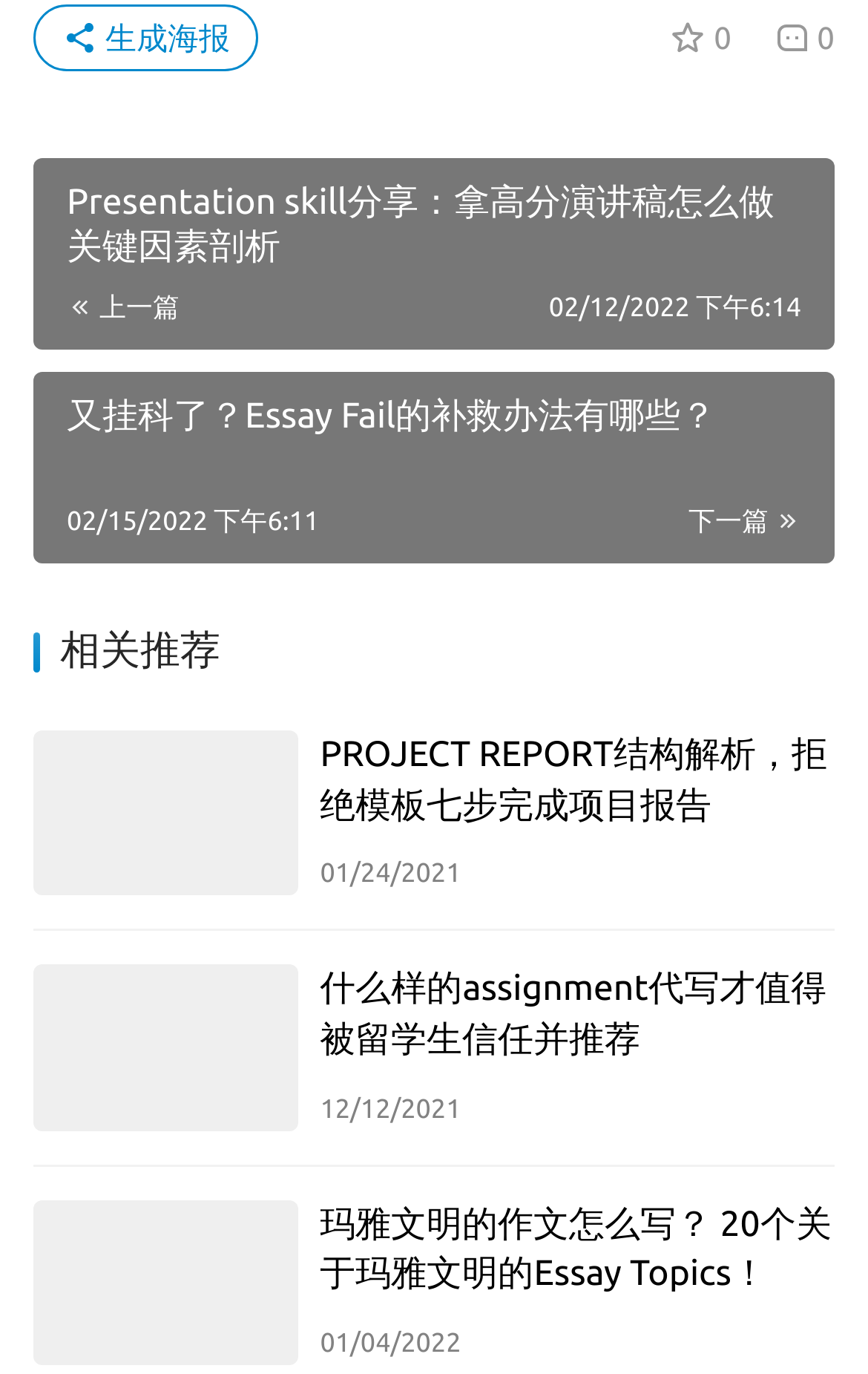Provide the bounding box coordinates for the area that should be clicked to complete the instruction: "Check the article about assignment writing".

[0.038, 0.703, 0.343, 0.823]